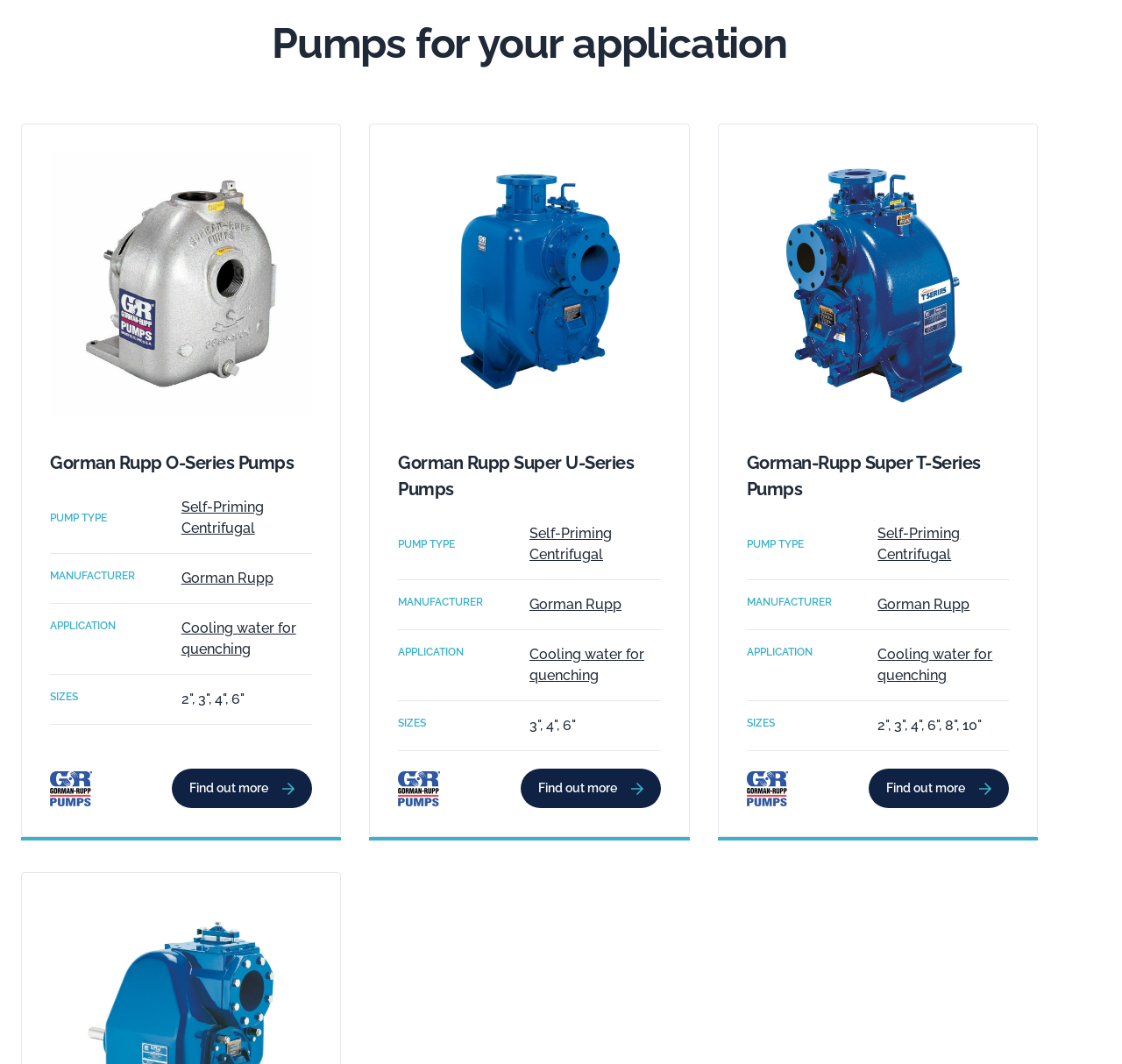What are the sizes available for Gorman-Rupp Super T-Series Pumps?
Examine the screenshot and reply with a single word or phrase.

2, 3, 4, 6, 8, 10